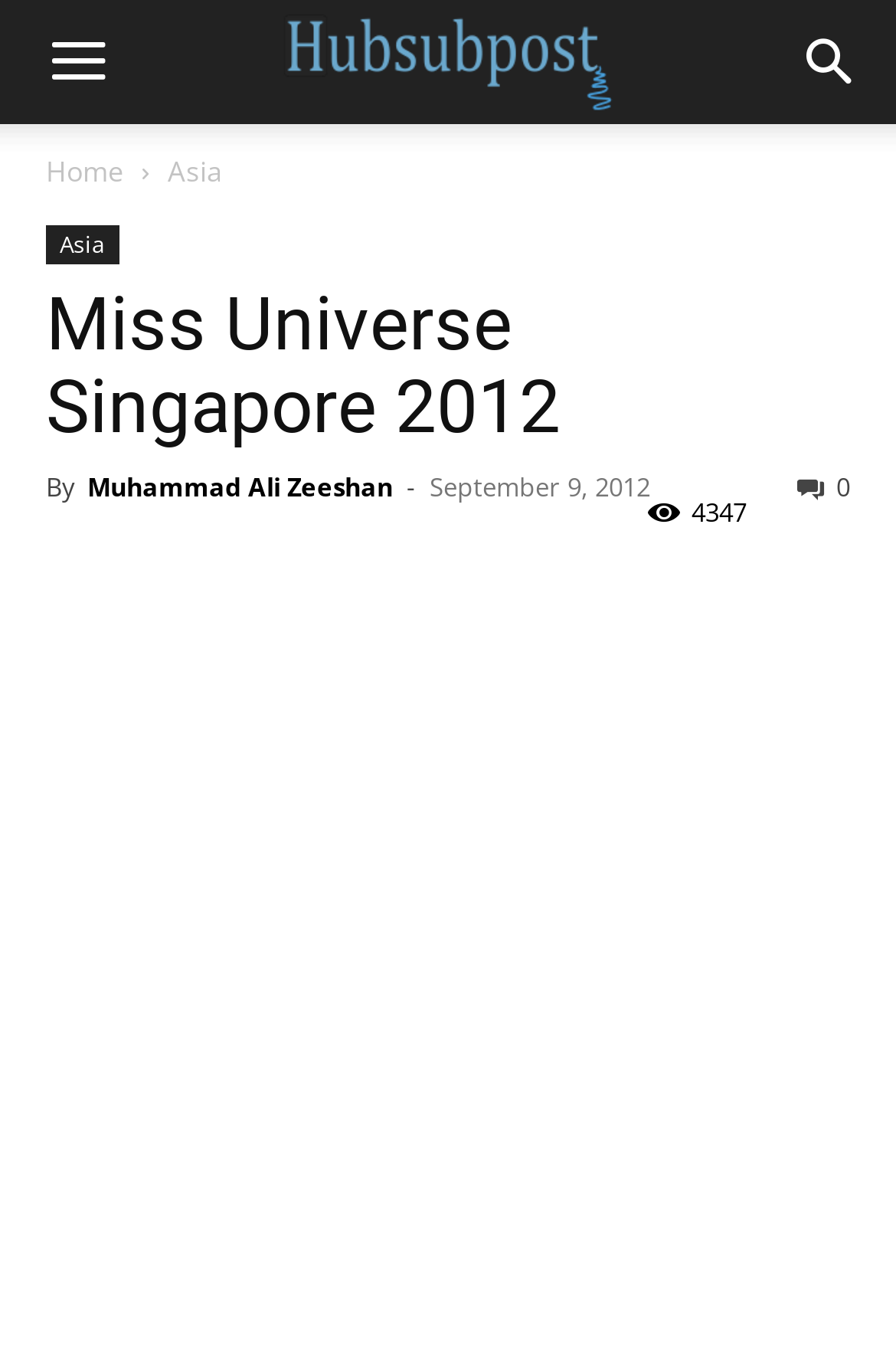Provide a brief response to the question below using one word or phrase:
How many views does the article have?

4347